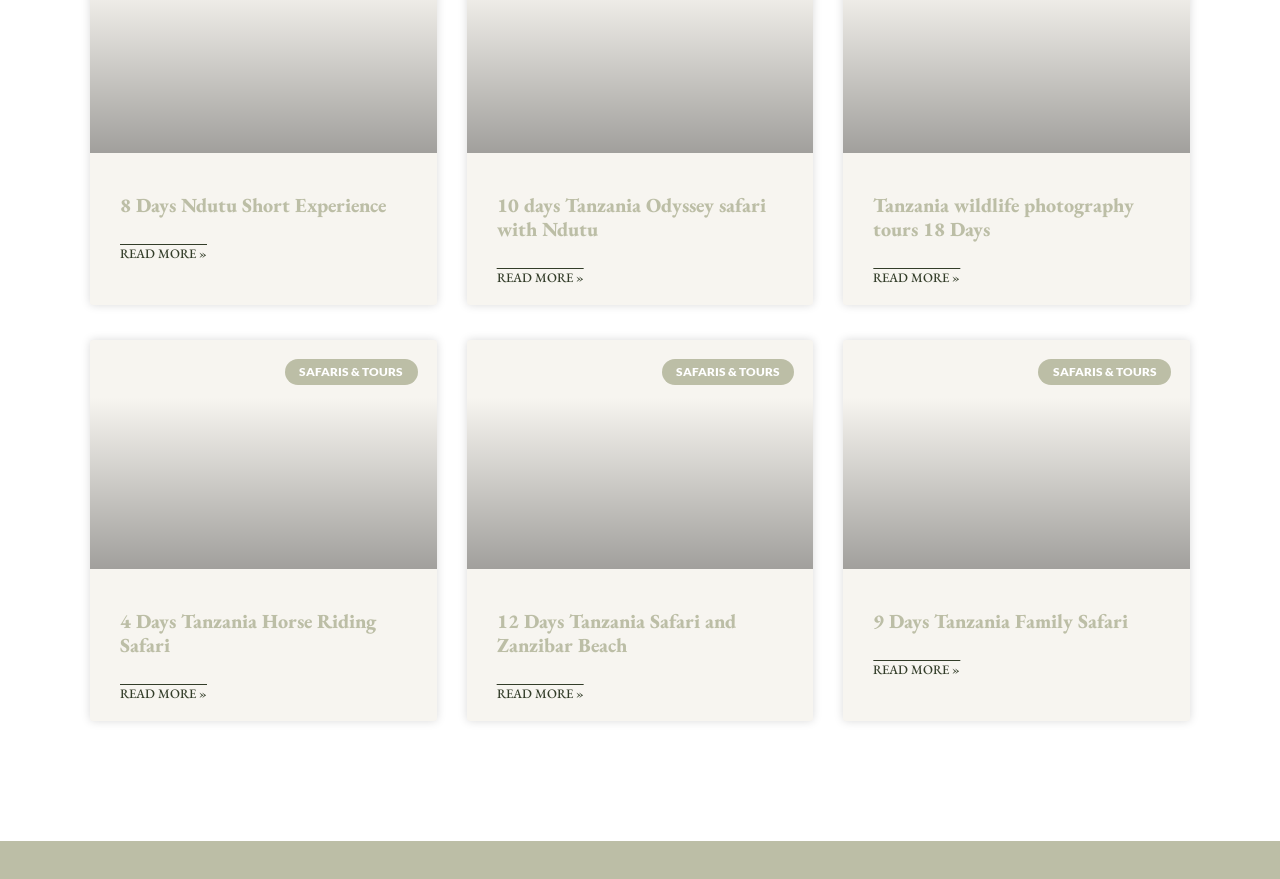Locate the bounding box coordinates of the region to be clicked to comply with the following instruction: "View previous post". The coordinates must be four float numbers between 0 and 1, in the form [left, top, right, bottom].

None